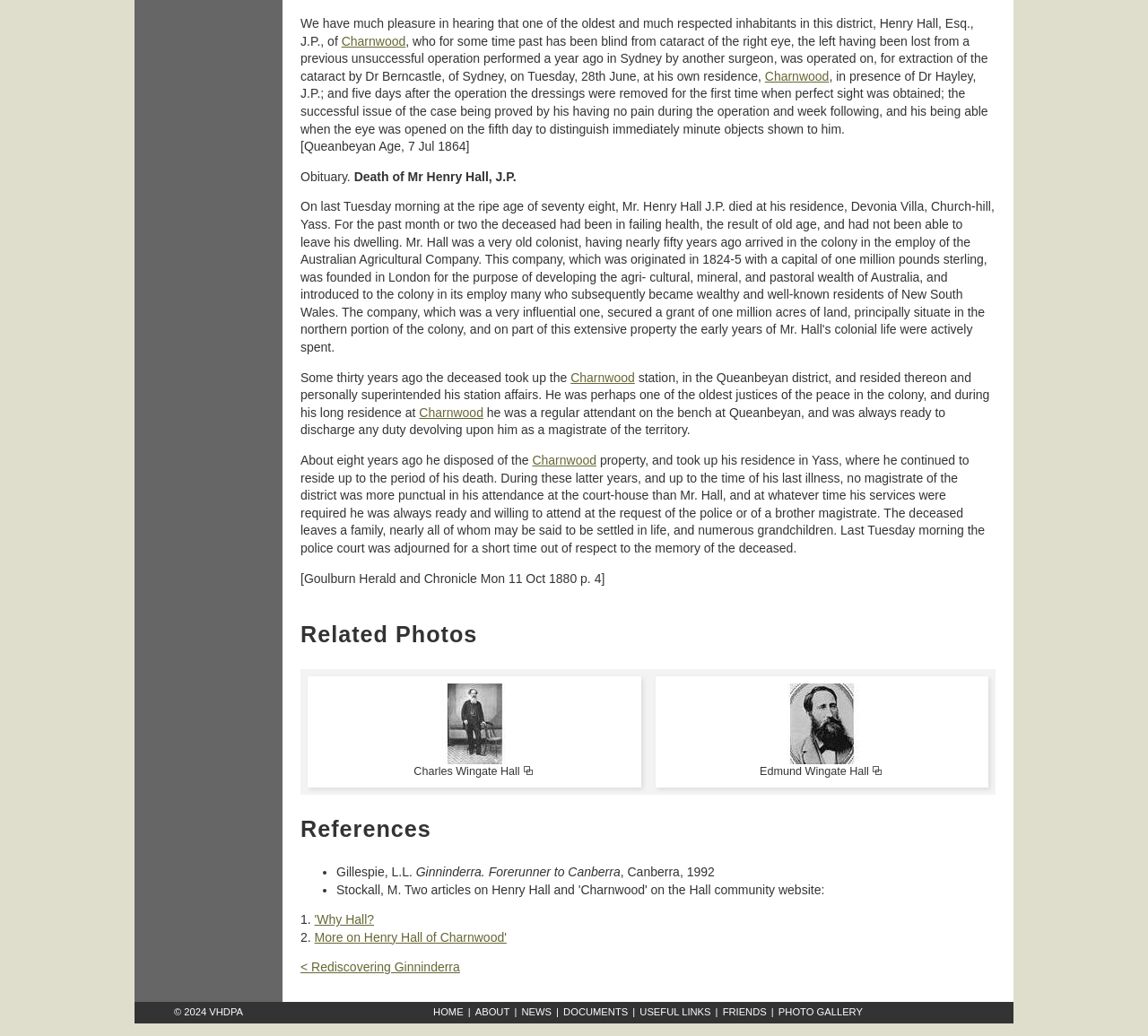Pinpoint the bounding box coordinates of the area that must be clicked to complete this instruction: "View contact information".

None